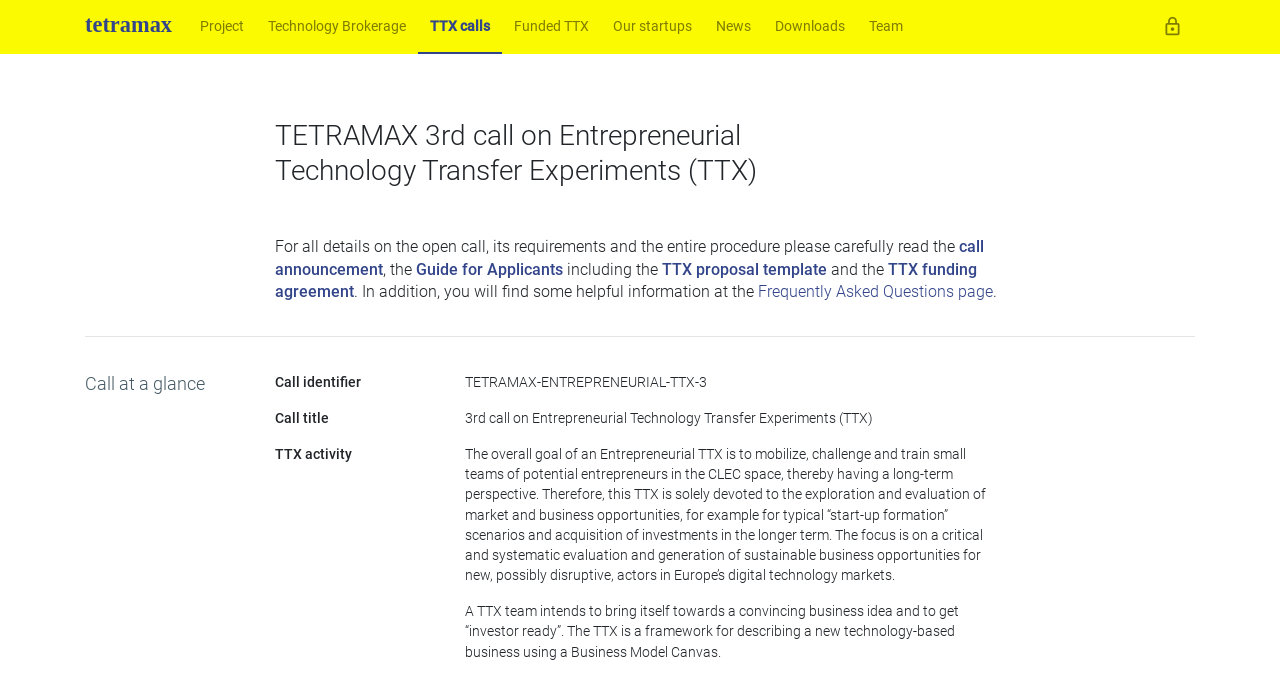Find the bounding box coordinates for the area that should be clicked to accomplish the instruction: "Add the Selenite Palm Chunk to Cart".

None